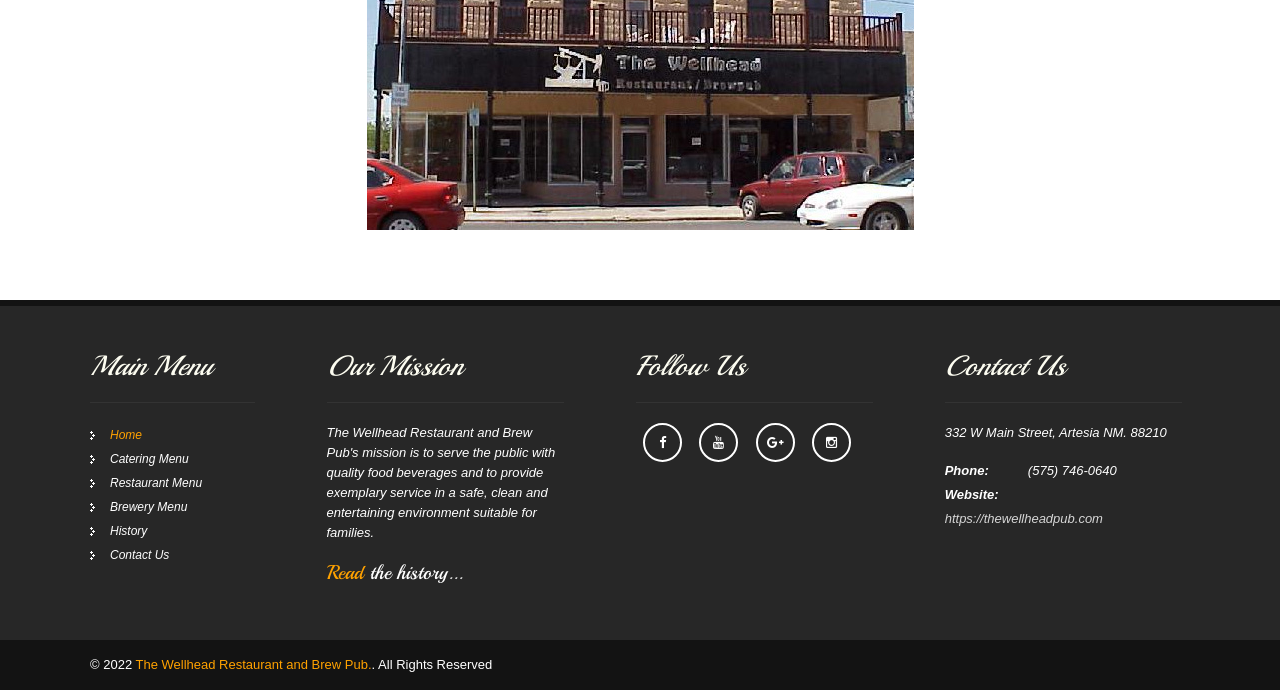Give a concise answer using only one word or phrase for this question:
What is the address of the restaurant?

332 W Main Street, Artesia NM. 88210